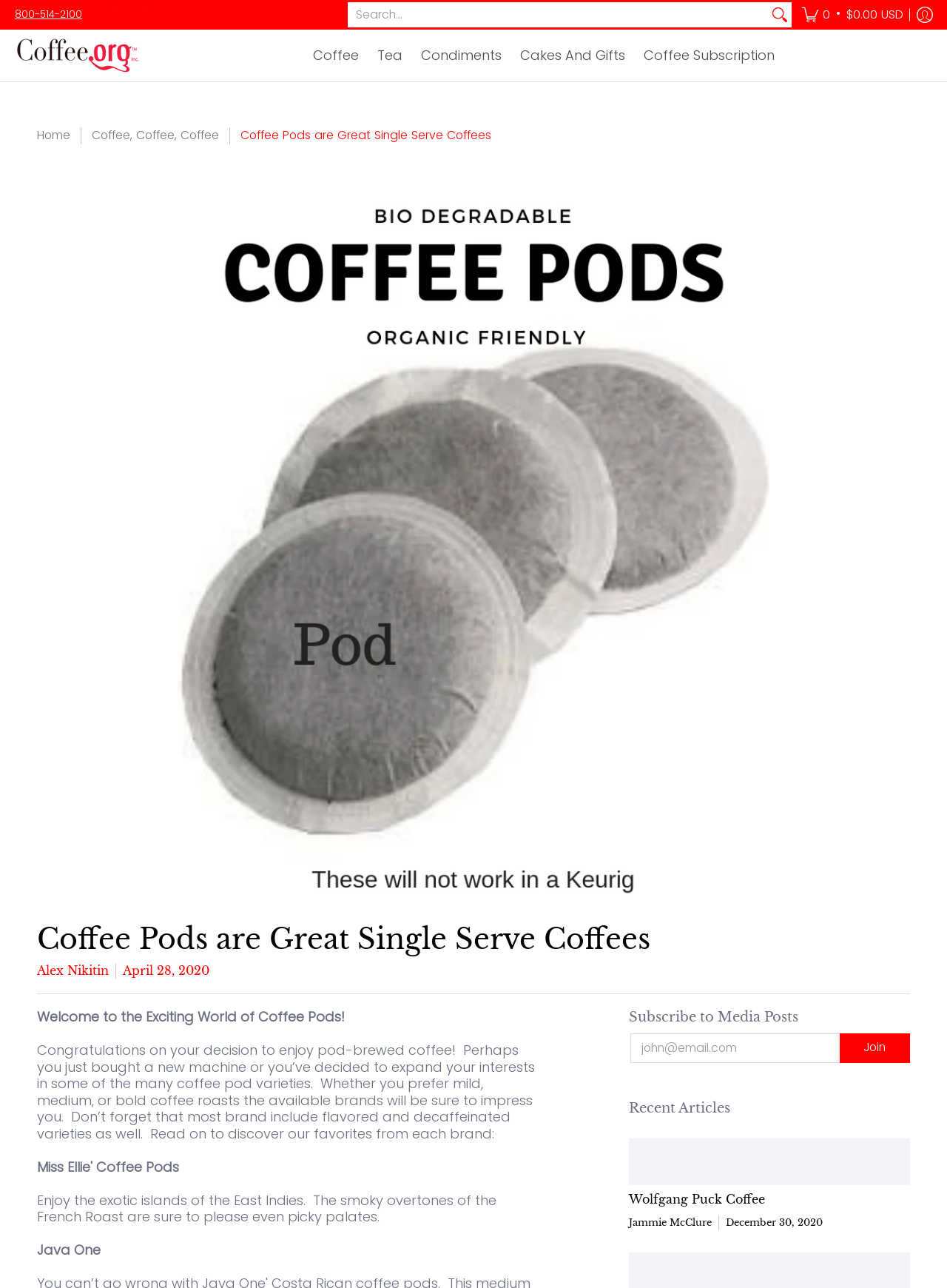Please indicate the bounding box coordinates of the element's region to be clicked to achieve the instruction: "Read texts". Provide the coordinates as four float numbers between 0 and 1, i.e., [left, top, right, bottom].

None